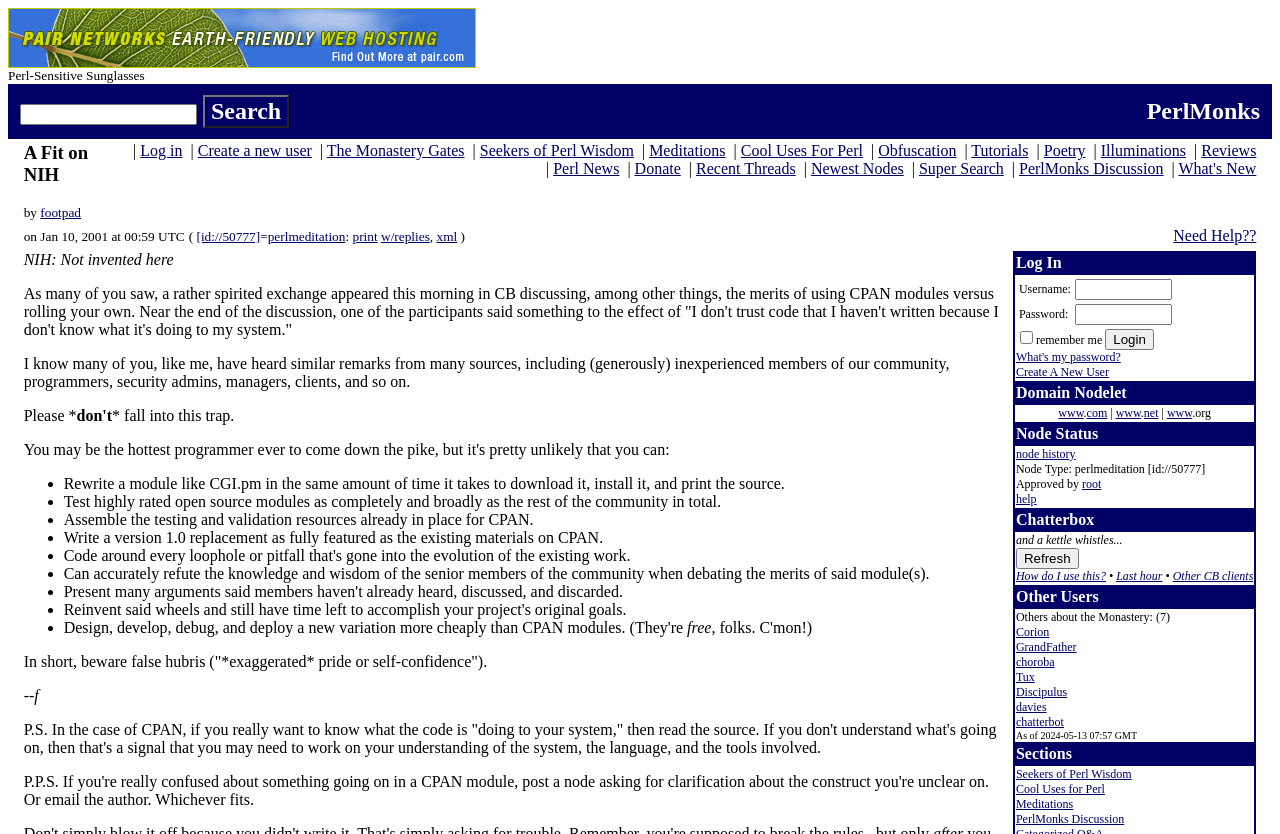Find the bounding box coordinates of the element I should click to carry out the following instruction: "Search for something".

[0.016, 0.125, 0.154, 0.15]